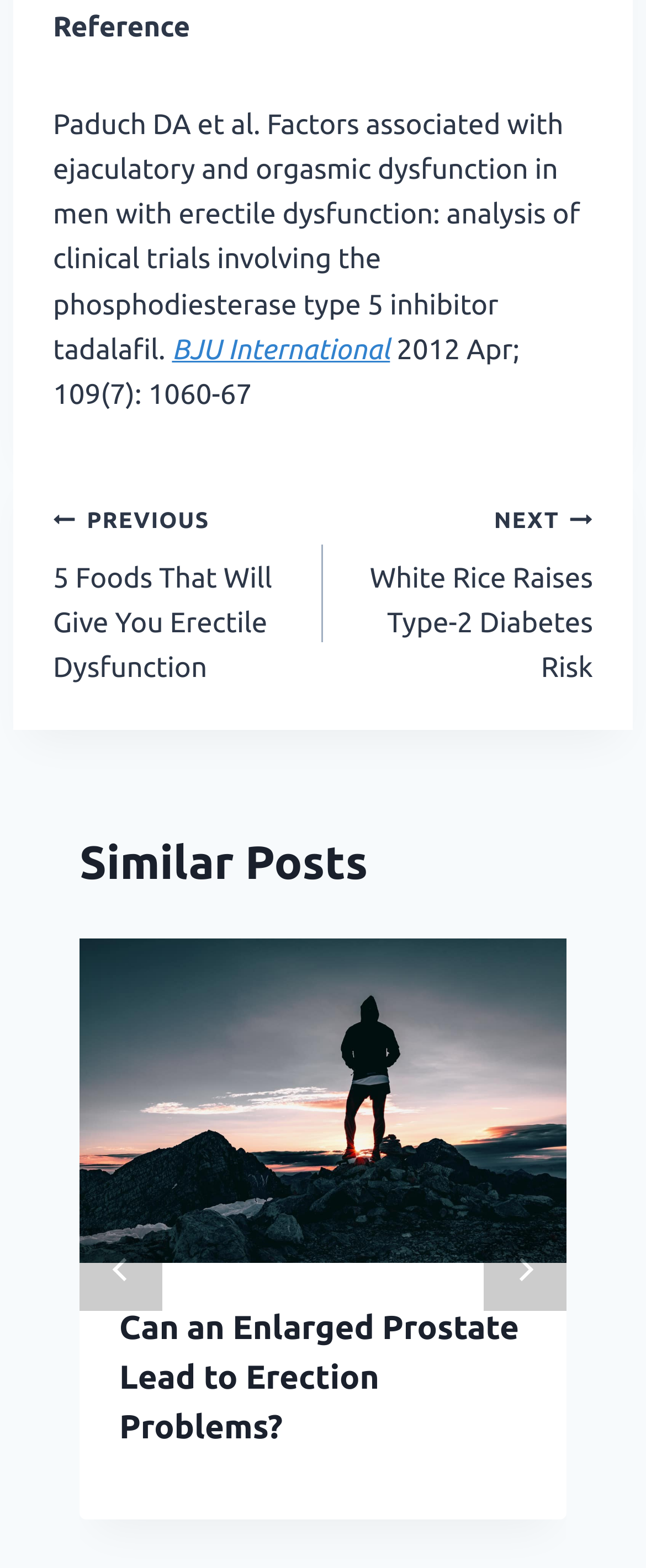For the given element description 24 November 2021, determine the bounding box coordinates of the UI element. The coordinates should follow the format (top-left x, top-left y, bottom-right x, bottom-right y) and be within the range of 0 to 1.

None